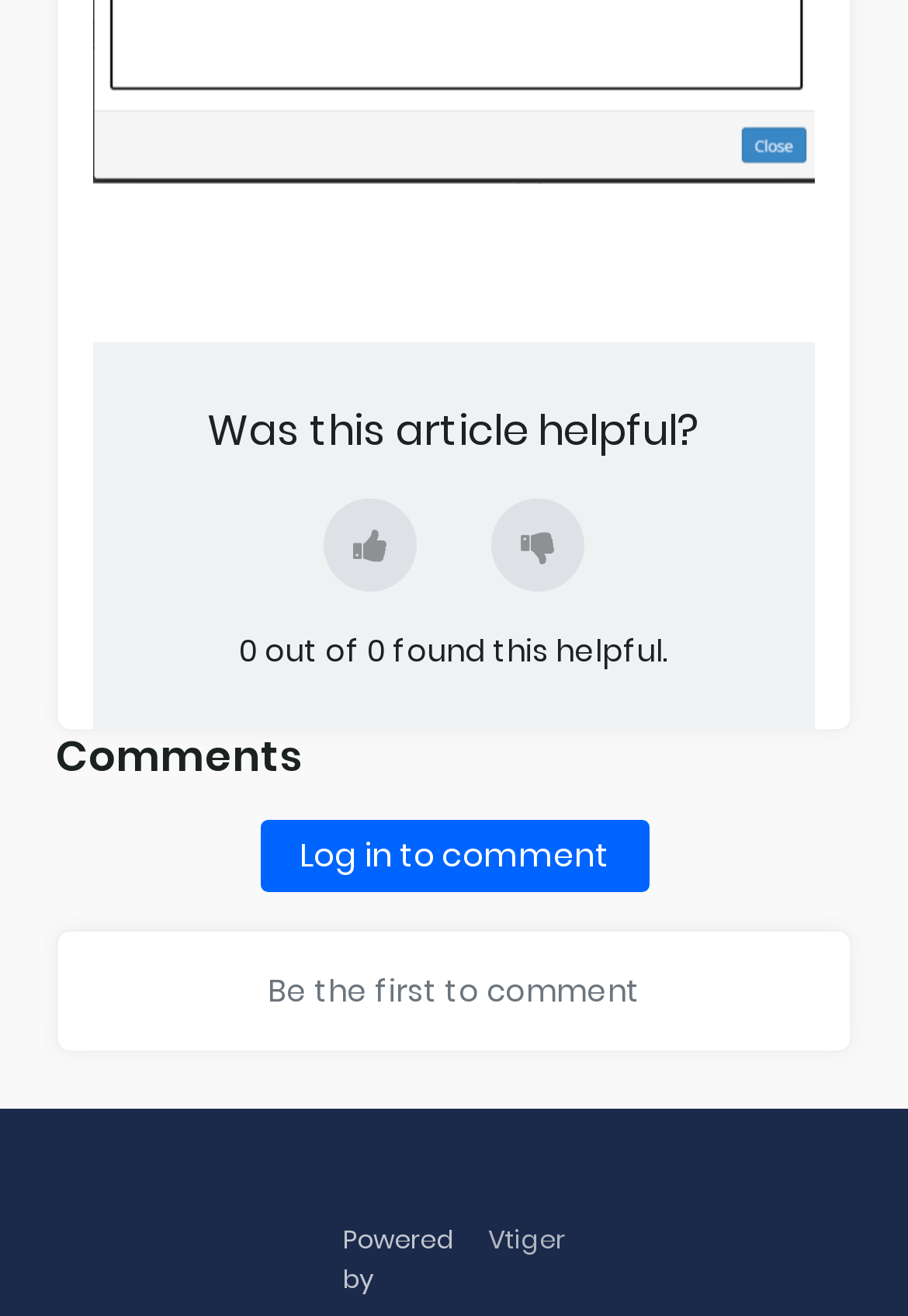What is the purpose of the two buttons?
Please elaborate on the answer to the question with detailed information.

The two buttons with OCR text '' and '' are likely to be used for rating the article, possibly as 'yes' and 'no' options to answer the question 'Was this article helpful?'.